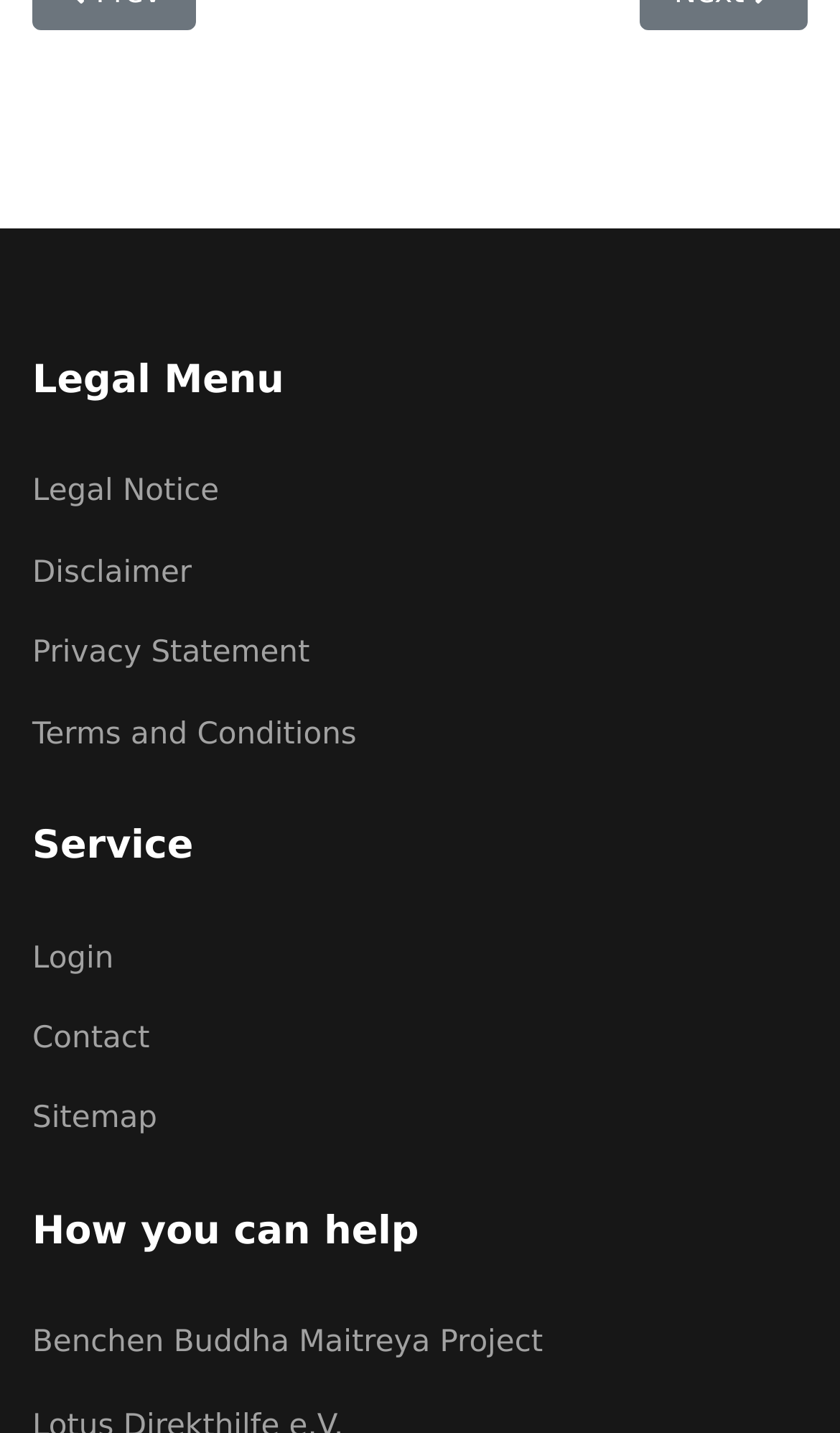Respond to the question below with a concise word or phrase:
What is the last link under 'Service'?

Sitemap